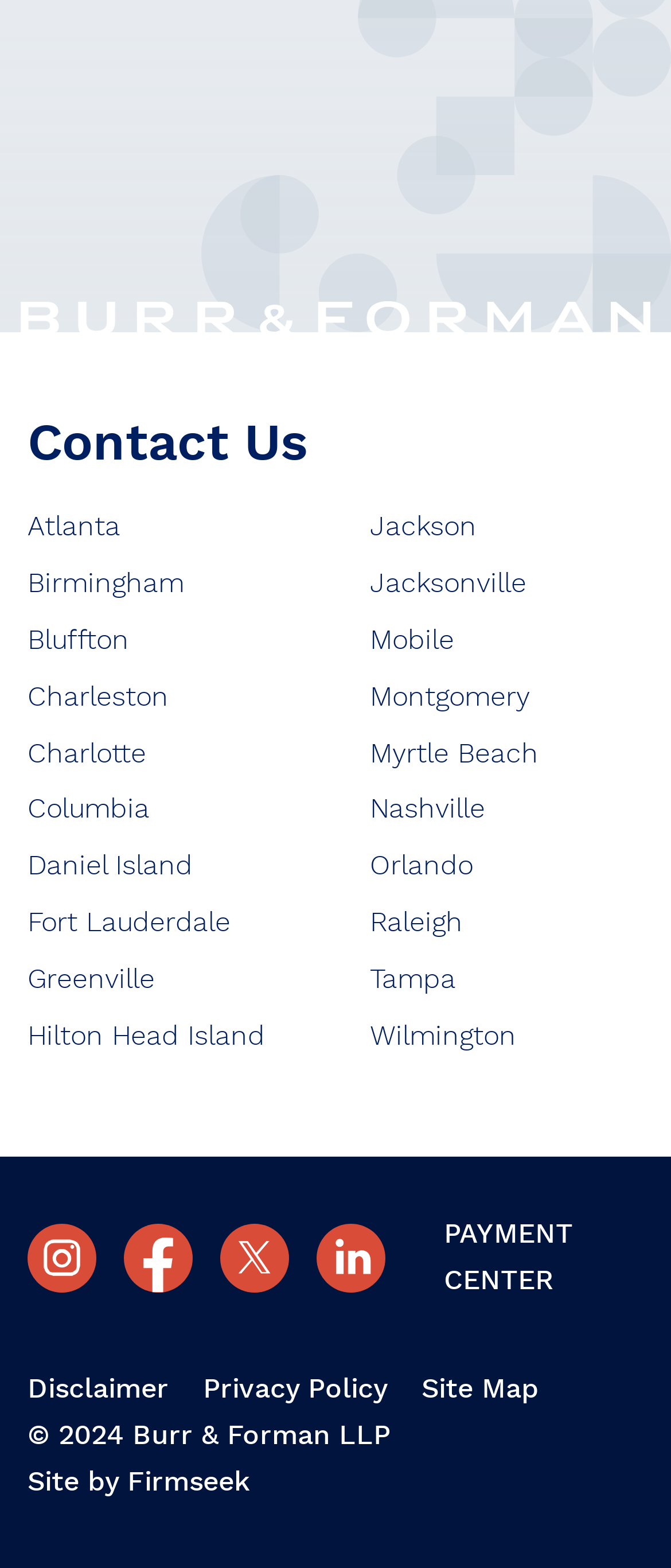Identify the bounding box coordinates of the element that should be clicked to fulfill this task: "Open main menu". The coordinates should be provided as four float numbers between 0 and 1, i.e., [left, top, right, bottom].

None